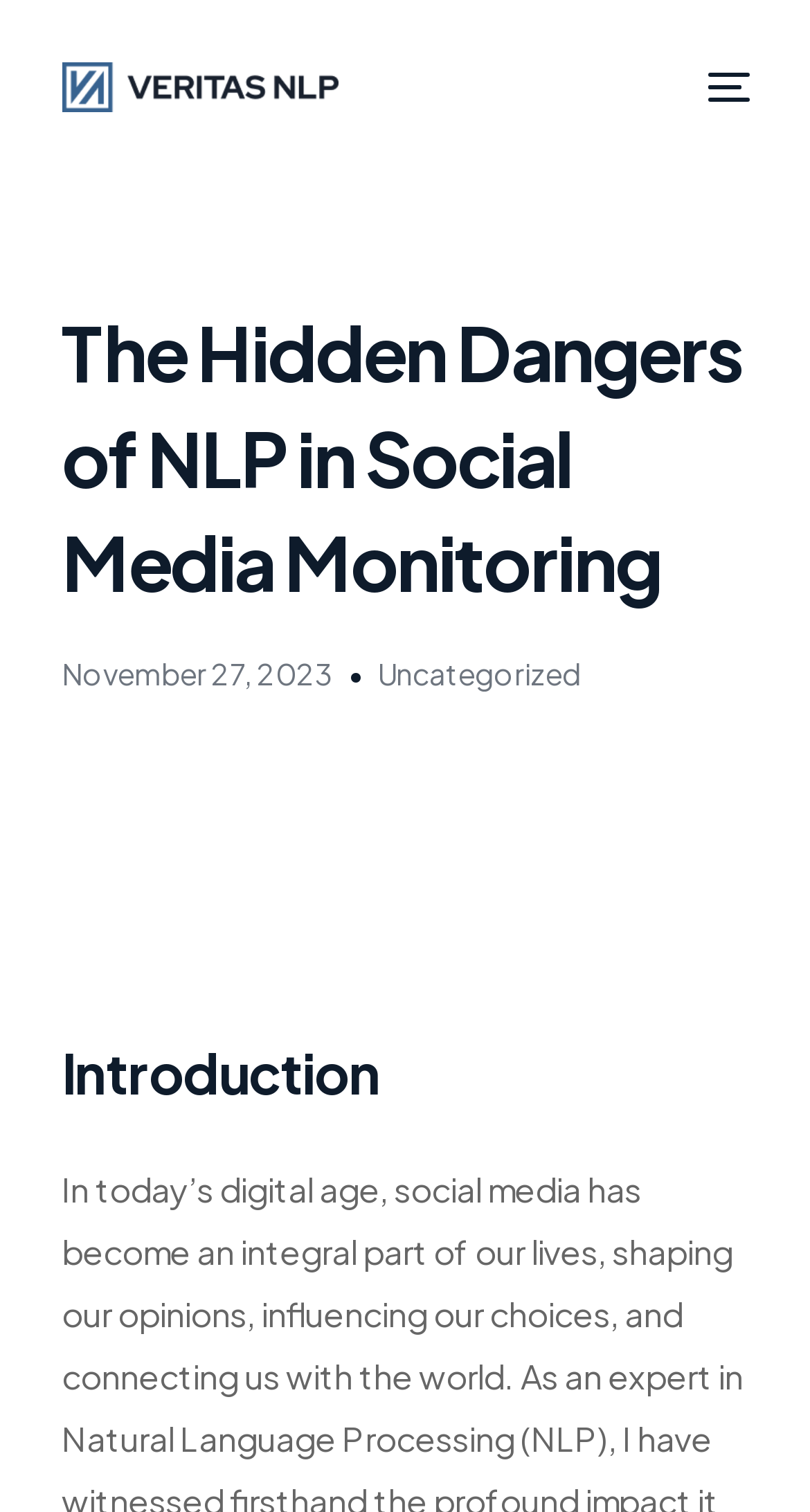Give an extensive and precise description of the webpage.

The webpage appears to be a blog post or article page from Veritas NLP. At the top left, there is a logo of Veritas NLP, which is an image linked to the company's website. Next to the logo, there is a heading that reads "The Hidden Dangers of NLP in Social Media Monitoring". 

Below the heading, there is a date "November 27, 2023" indicating when the article was published. To the right of the date, there is a link labeled "Uncategorized", which suggests that the article is categorized under a general or miscellaneous category. 

The main content of the article starts with an introduction section, which is denoted by a heading "Introduction". The article likely discusses the dangers of using Natural Language Processing (NLP) in social media monitoring.

At the top right, there are two buttons, likely used for navigation or user interaction. 

On the left side of the page, there is a menu with links to various sections of the website, including "About Us", "Services", "Industries", "Integrations", "Blog", and "Contact Us".